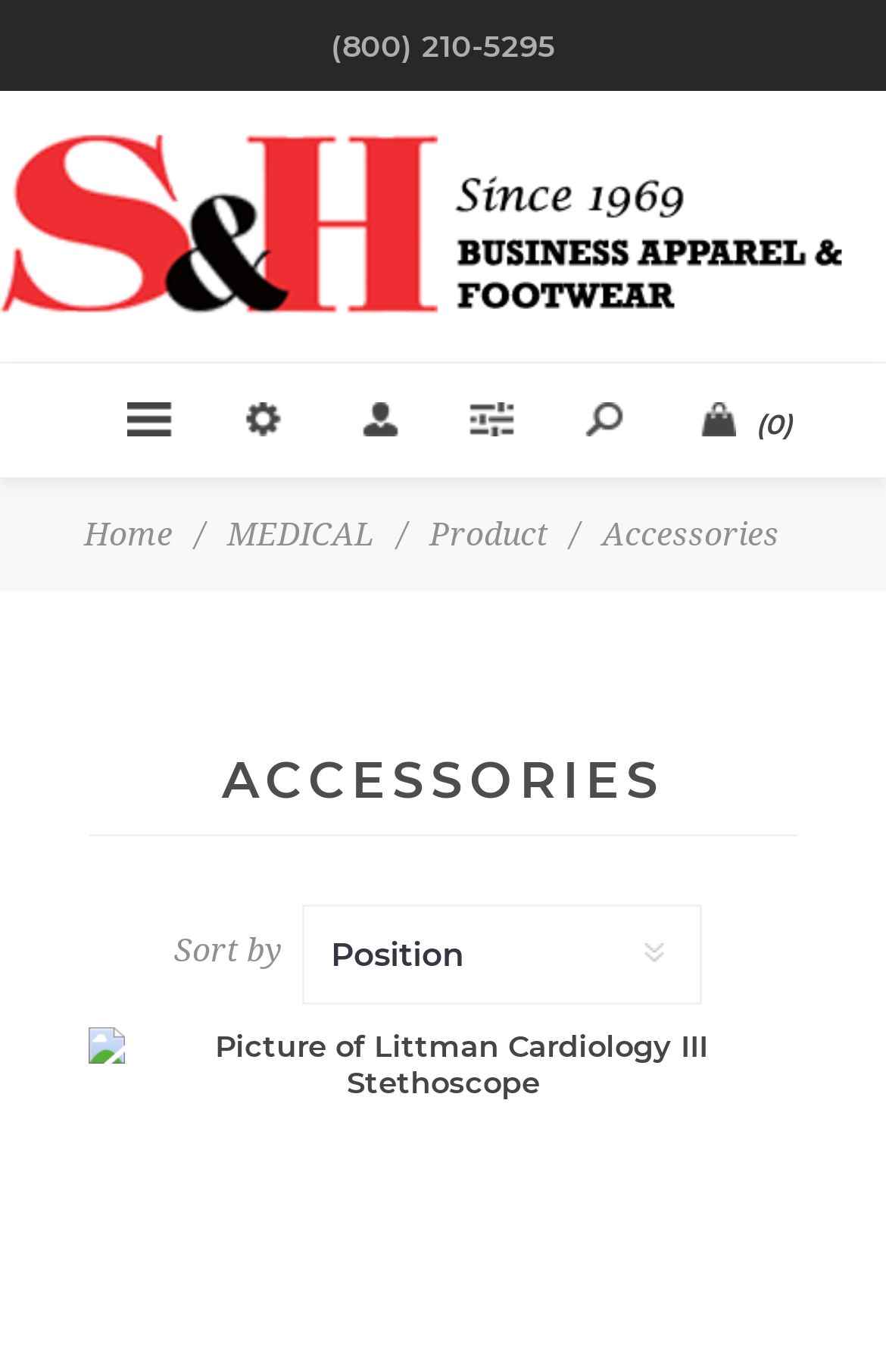What is the phone number to contact?
Analyze the screenshot and provide a detailed answer to the question.

I found the phone number by looking at the top section of the webpage, where I saw a static text element with the phone number '(800) 210-5295'.